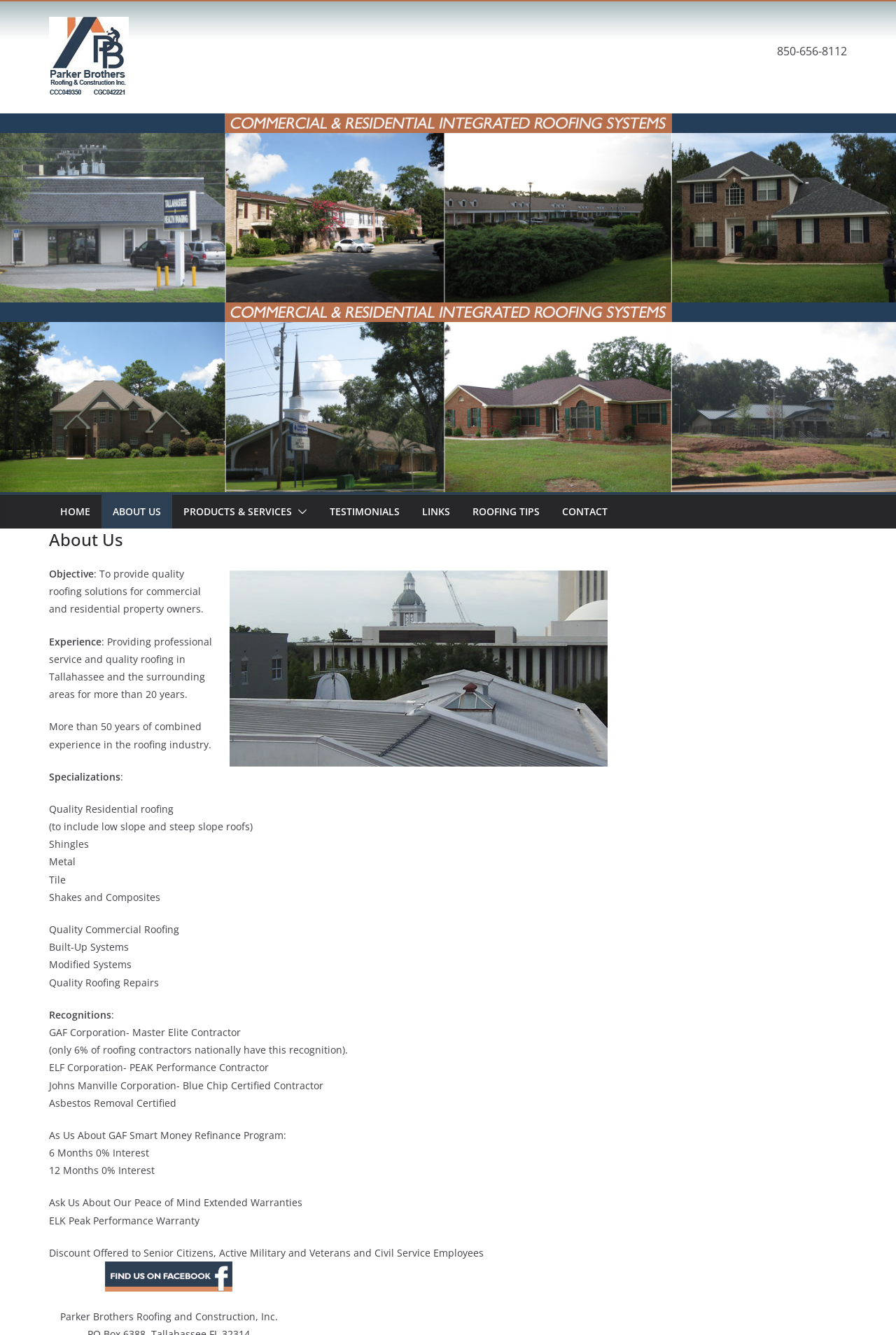Determine the coordinates of the bounding box that should be clicked to complete the instruction: "View the ABOUT US page". The coordinates should be represented by four float numbers between 0 and 1: [left, top, right, bottom].

[0.126, 0.376, 0.18, 0.391]